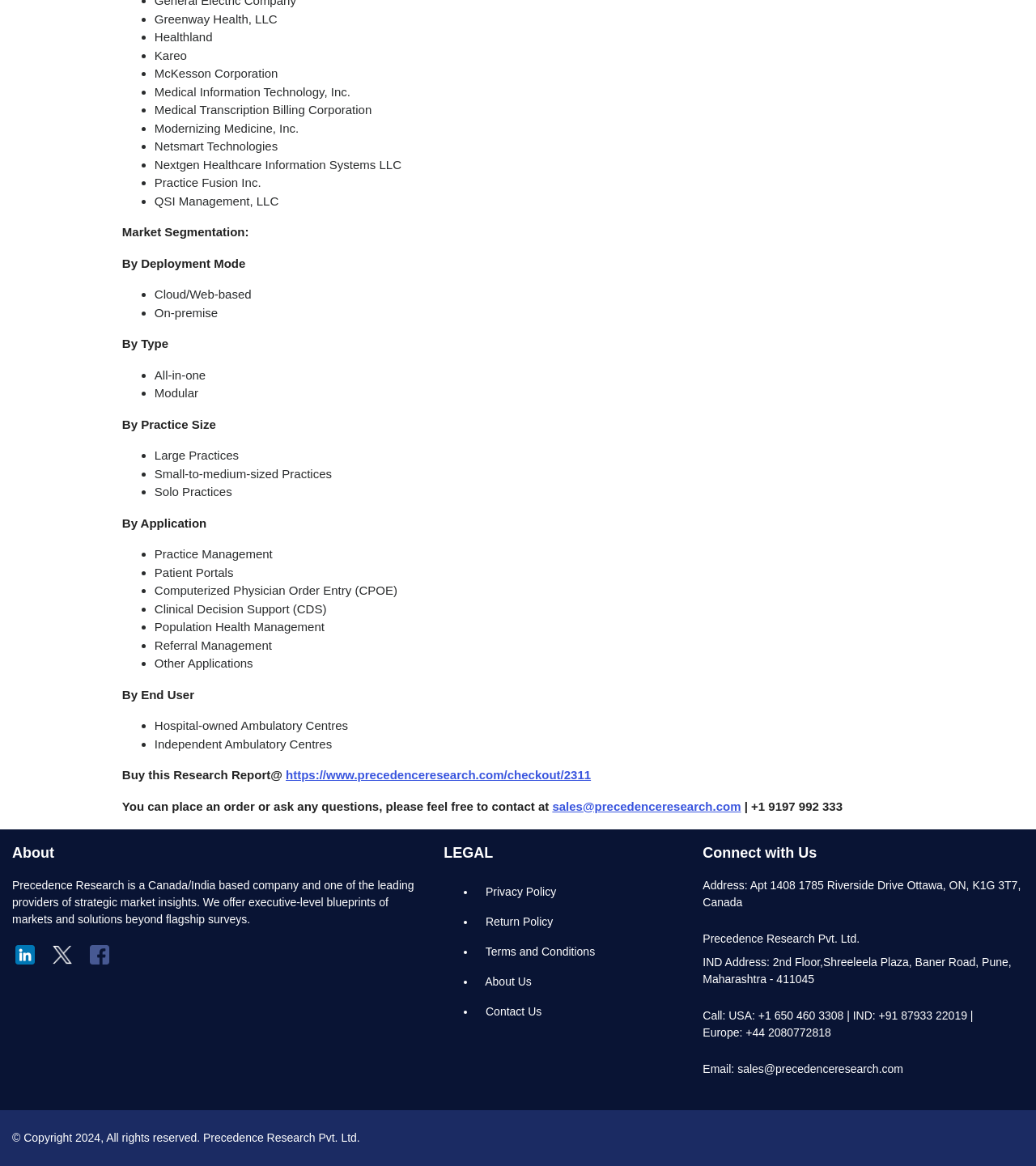Specify the bounding box coordinates of the element's area that should be clicked to execute the given instruction: "Click on the 'About' link". The coordinates should be four float numbers between 0 and 1, i.e., [left, top, right, bottom].

[0.012, 0.725, 0.052, 0.739]